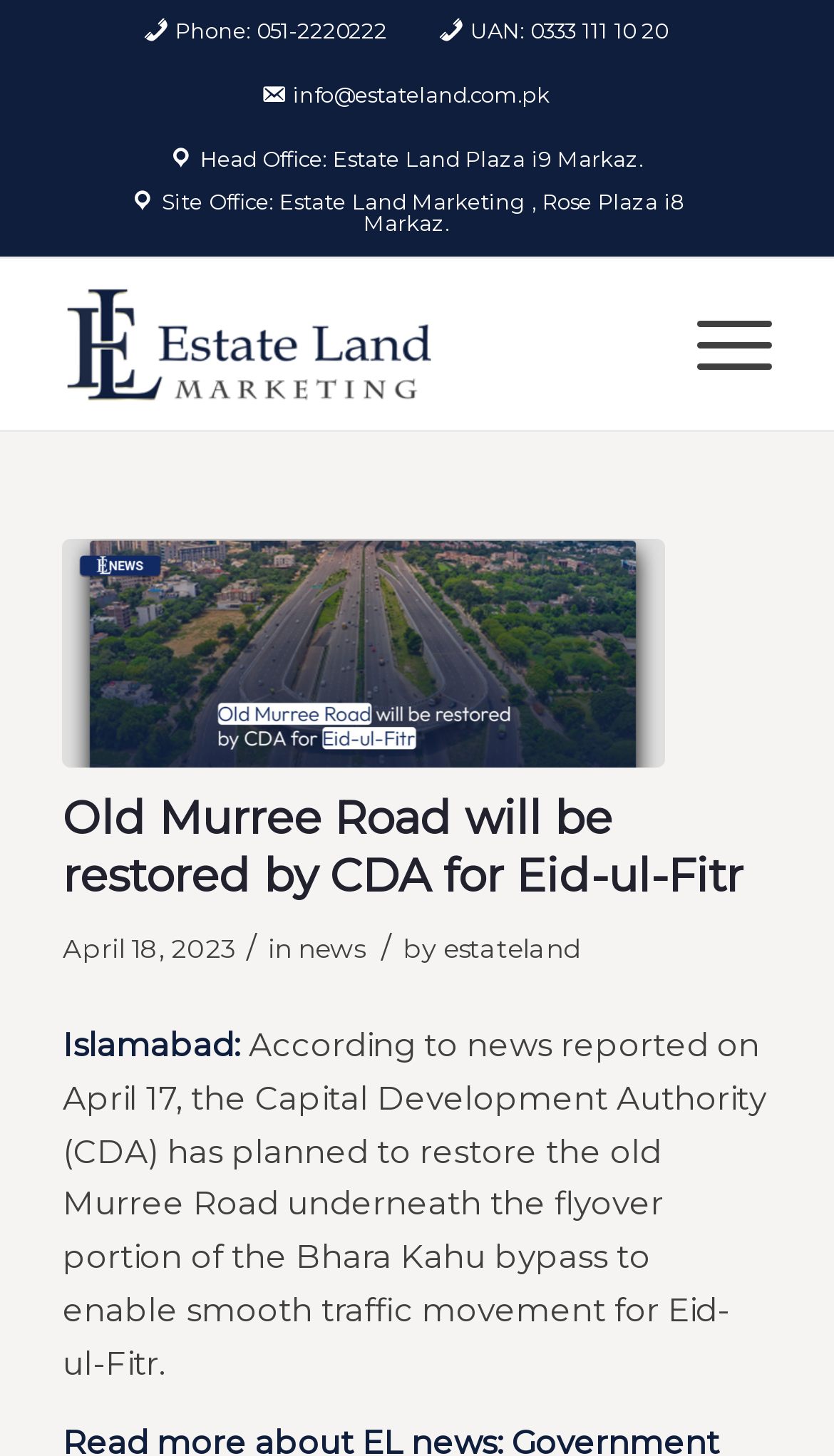Identify the bounding box coordinates for the element you need to click to achieve the following task: "Open the menu". Provide the bounding box coordinates as four float numbers between 0 and 1, in the form [left, top, right, bottom].

[0.784, 0.178, 0.925, 0.295]